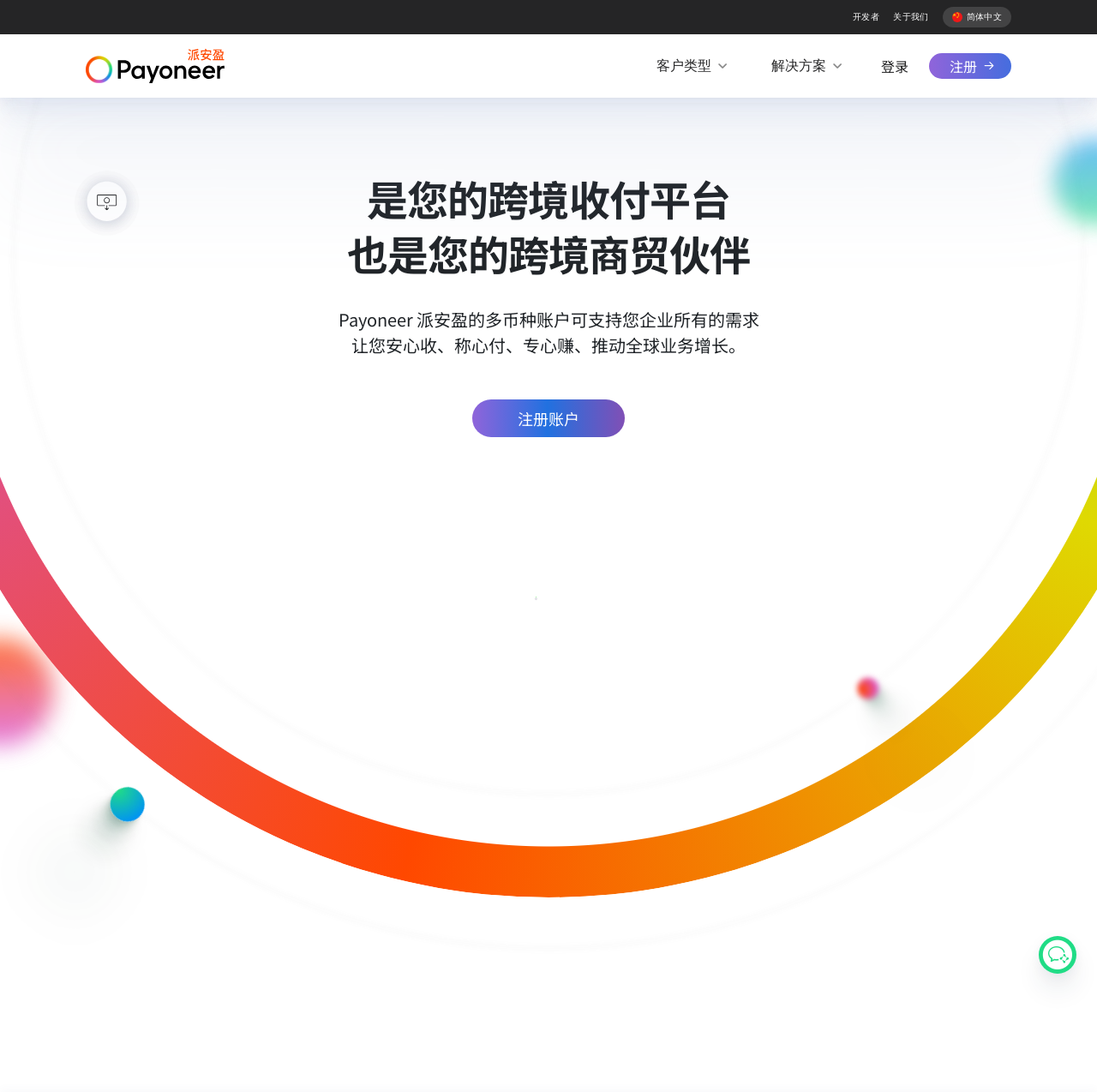How many images are on the webpage?
Answer the question in a detailed and comprehensive manner.

There are 5 images on the webpage, which are the 'Payoneer' logo, three 'lottie-animation-container' images, and an empty image.